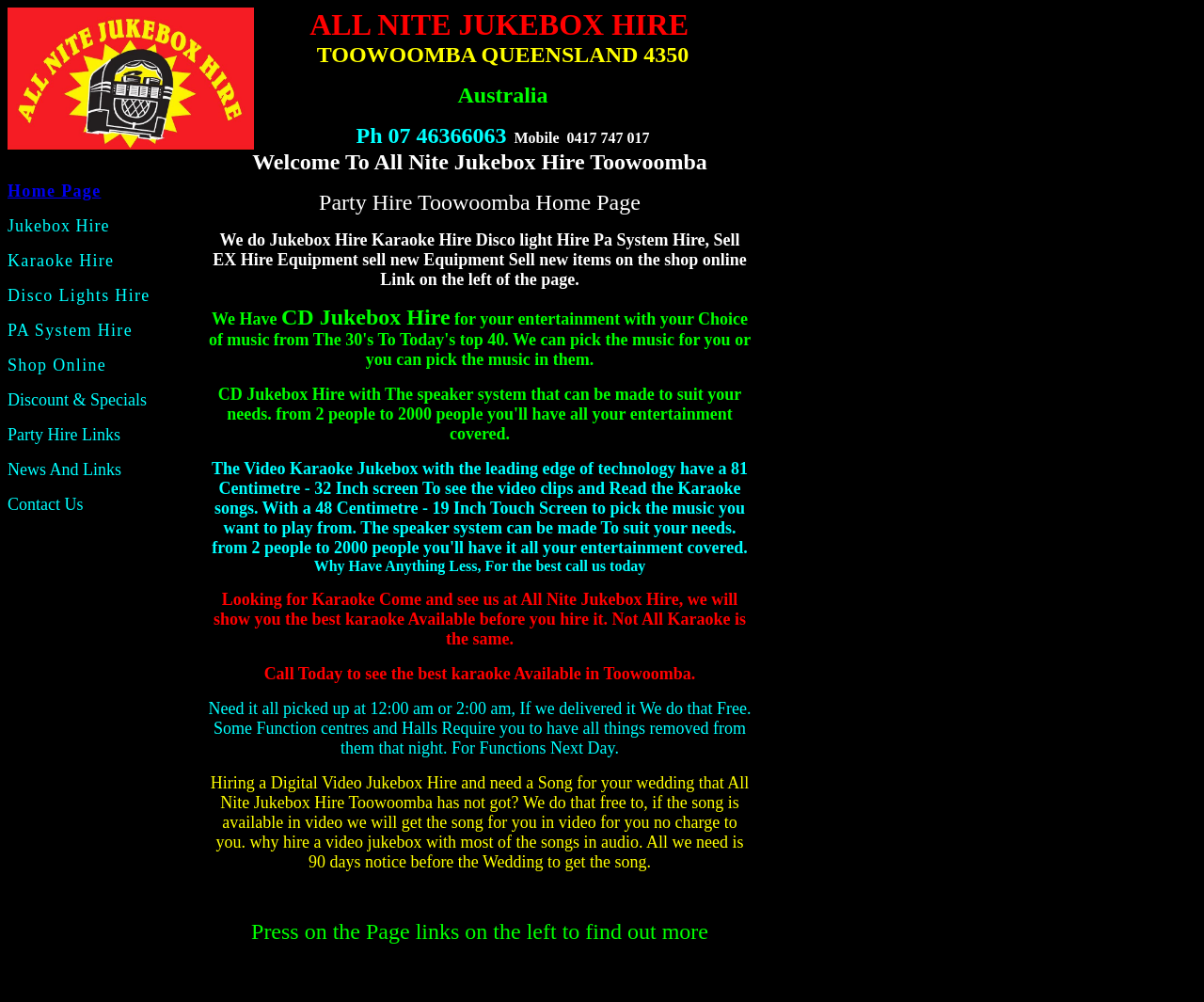Could you specify the bounding box coordinates for the clickable section to complete the following instruction: "Click Karaoke Hire"?

[0.006, 0.251, 0.095, 0.269]